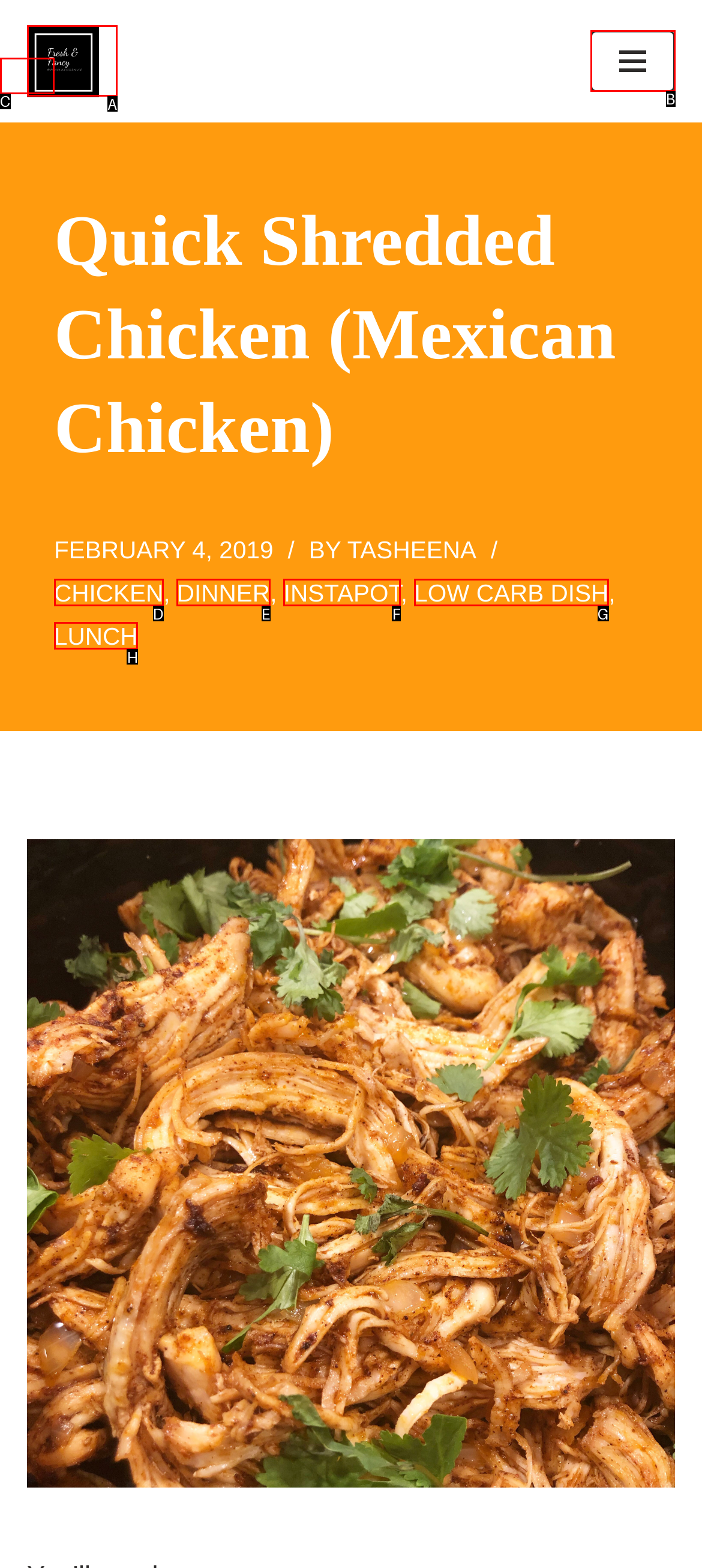Tell me which one HTML element best matches the description: Dinner
Answer with the option's letter from the given choices directly.

E